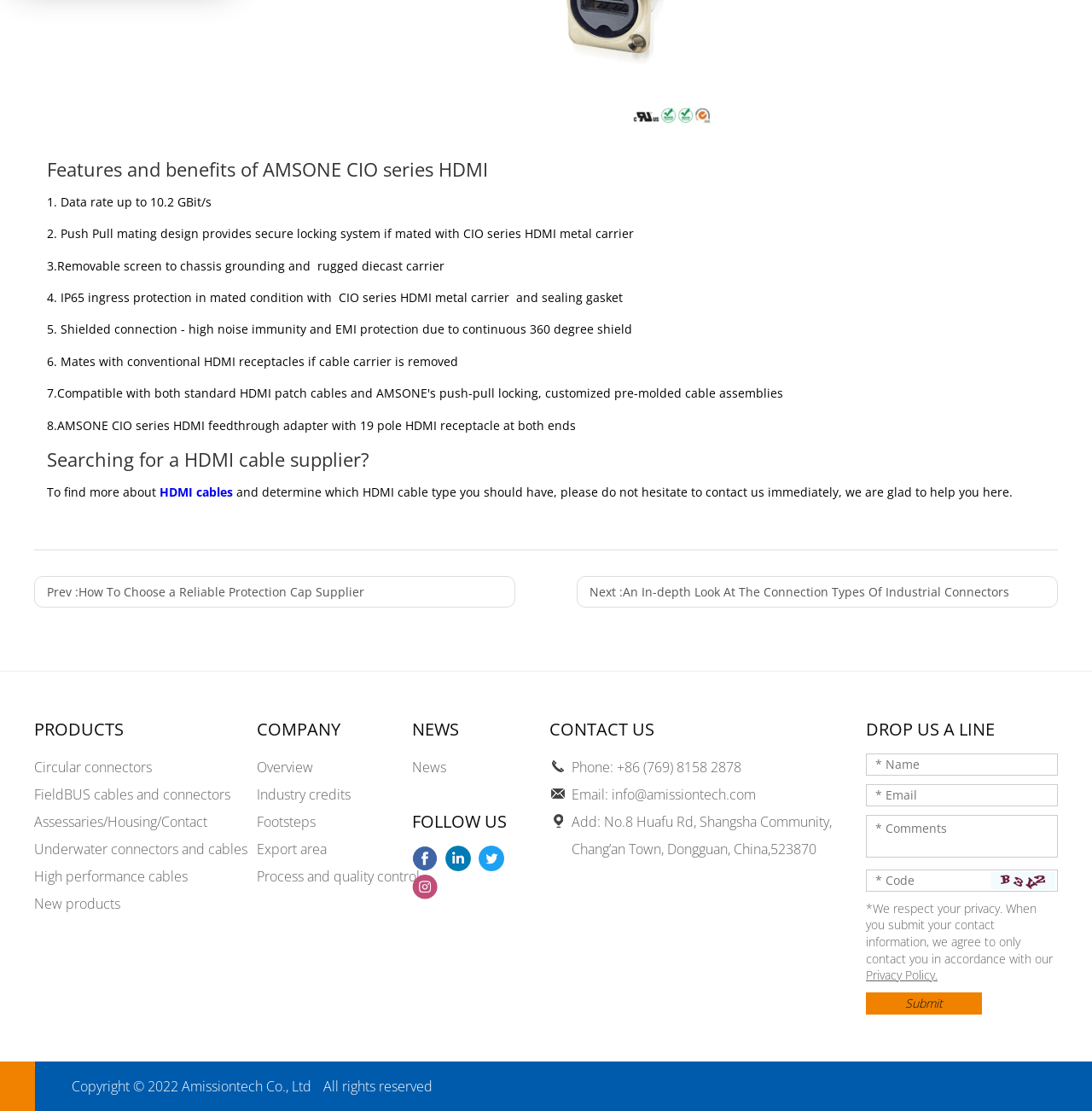Please indicate the bounding box coordinates of the element's region to be clicked to achieve the instruction: "Fill in the 'Name' textbox". Provide the coordinates as four float numbers between 0 and 1, i.e., [left, top, right, bottom].

[0.793, 0.678, 0.969, 0.698]